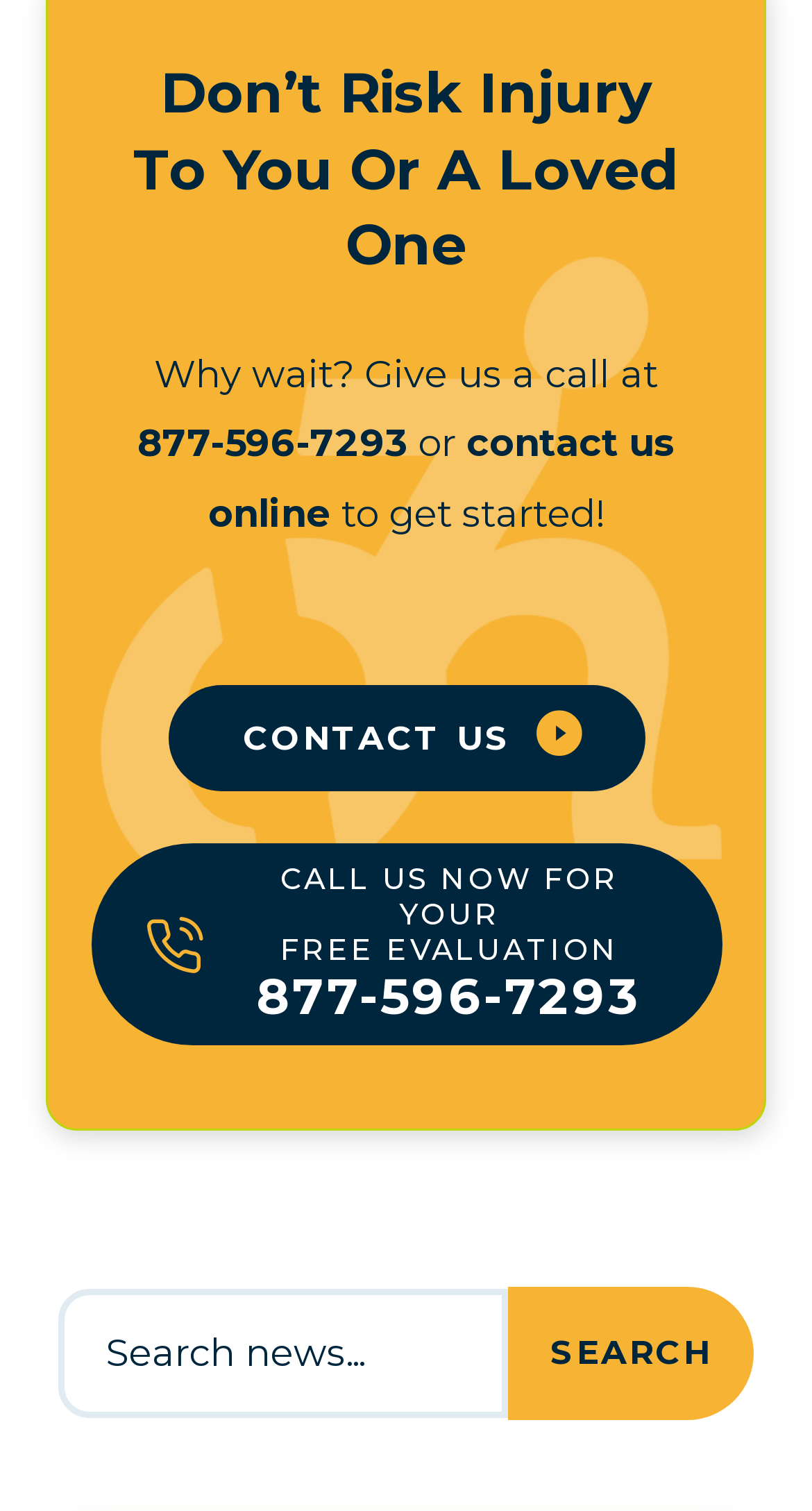What is the phone number to call for a free evaluation?
Using the image as a reference, give a one-word or short phrase answer.

877-596-7293